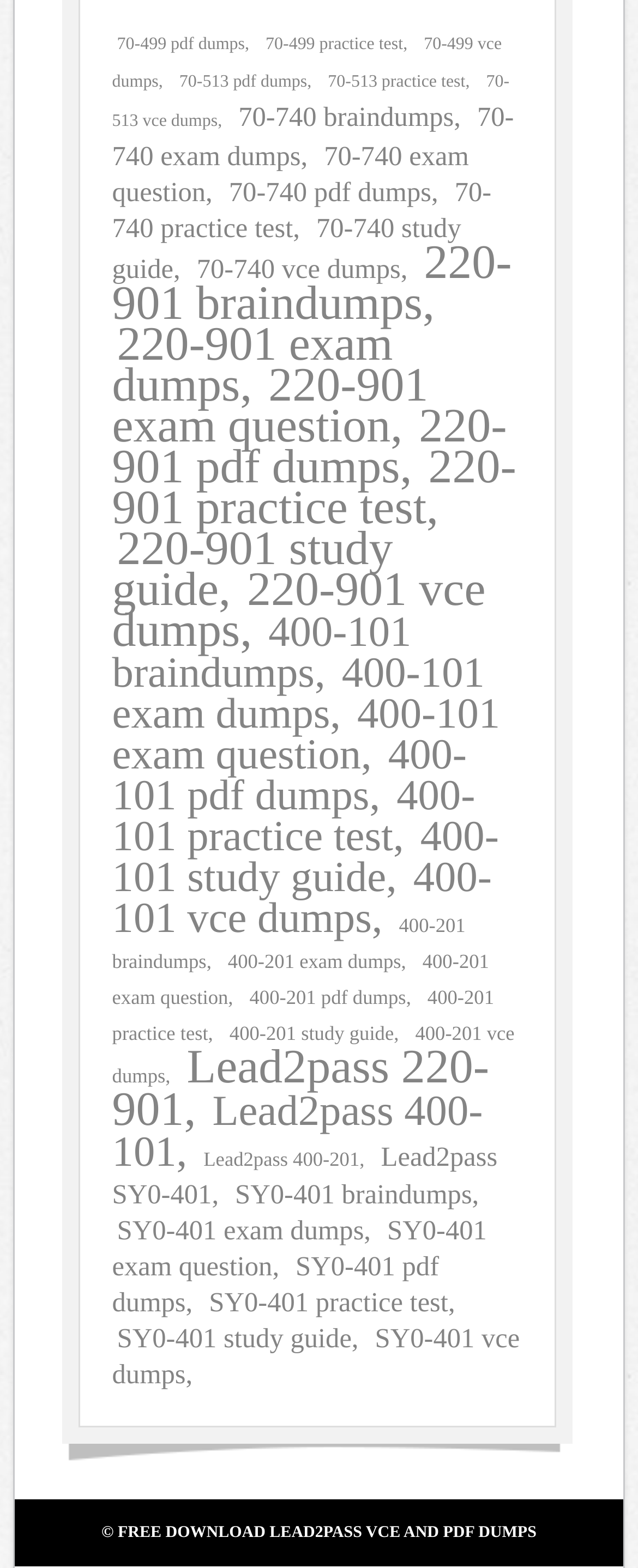Specify the bounding box coordinates of the region I need to click to perform the following instruction: "Explore 70-740 practice test". The coordinates must be four float numbers in the range of 0 to 1, i.e., [left, top, right, bottom].

[0.176, 0.11, 0.77, 0.159]